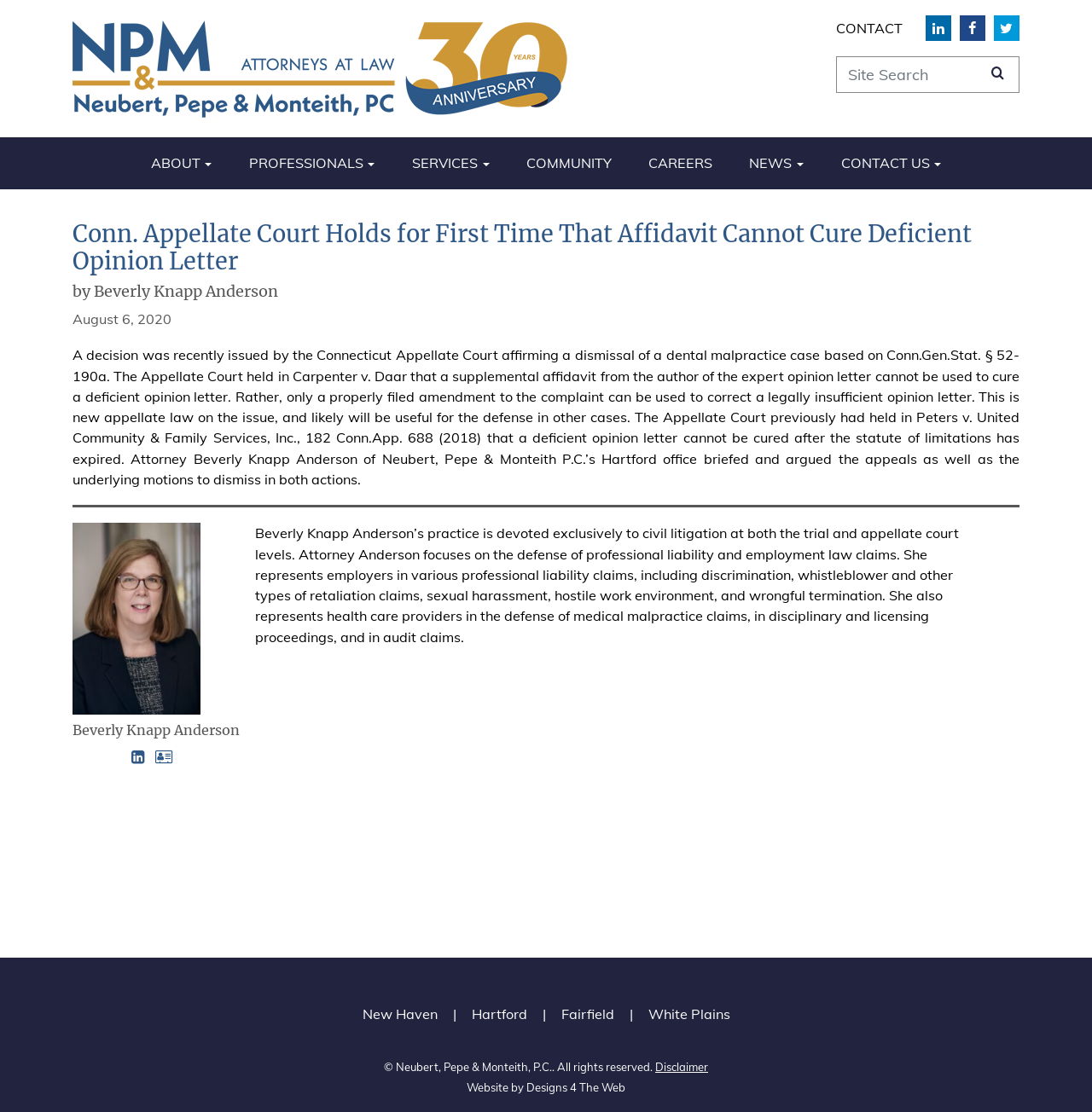Determine the bounding box coordinates of the UI element described by: "Disclaimer".

[0.6, 0.953, 0.648, 0.965]